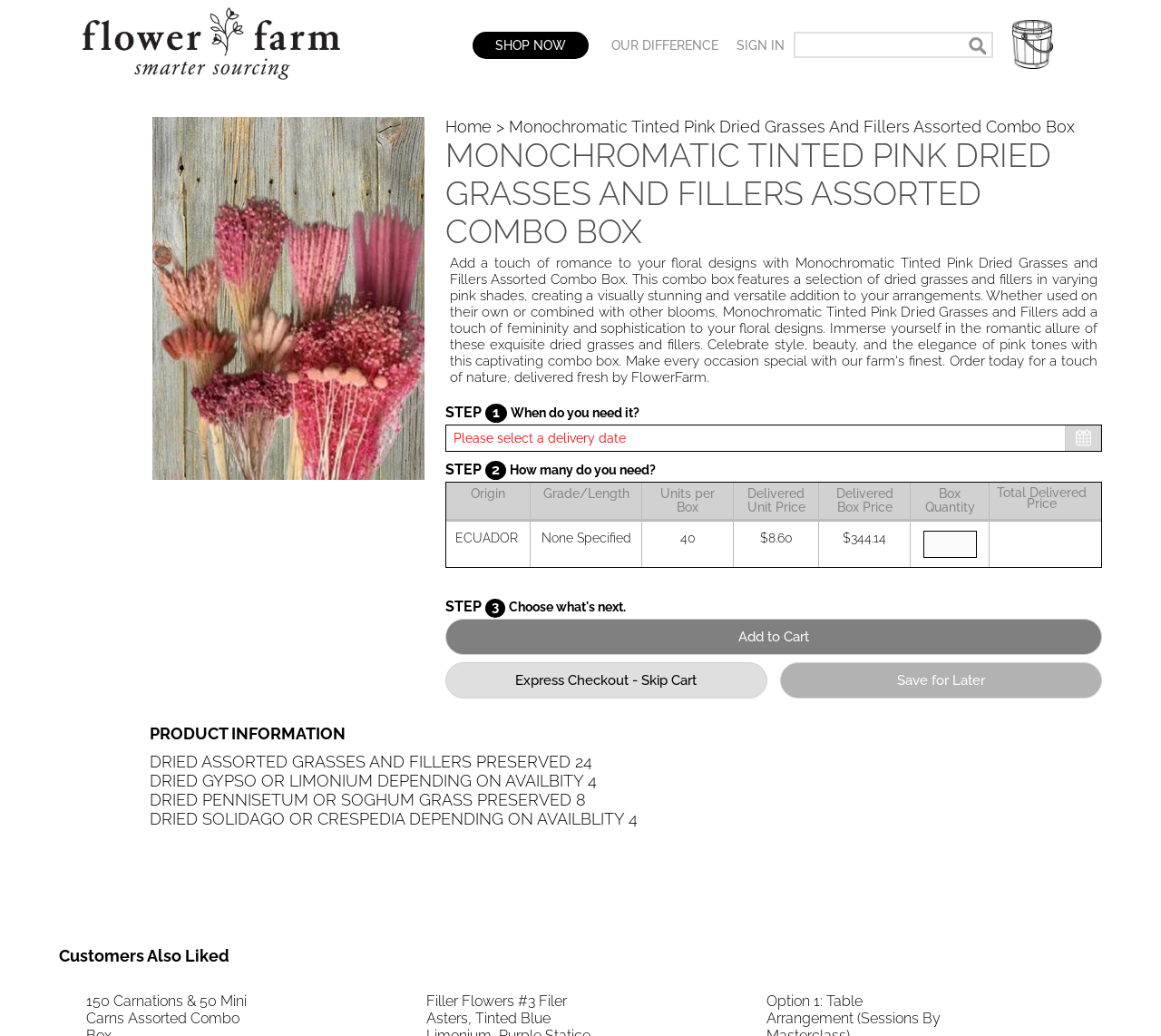Using a single word or phrase, answer the following question: 
How many steps are there in the ordering process?

3